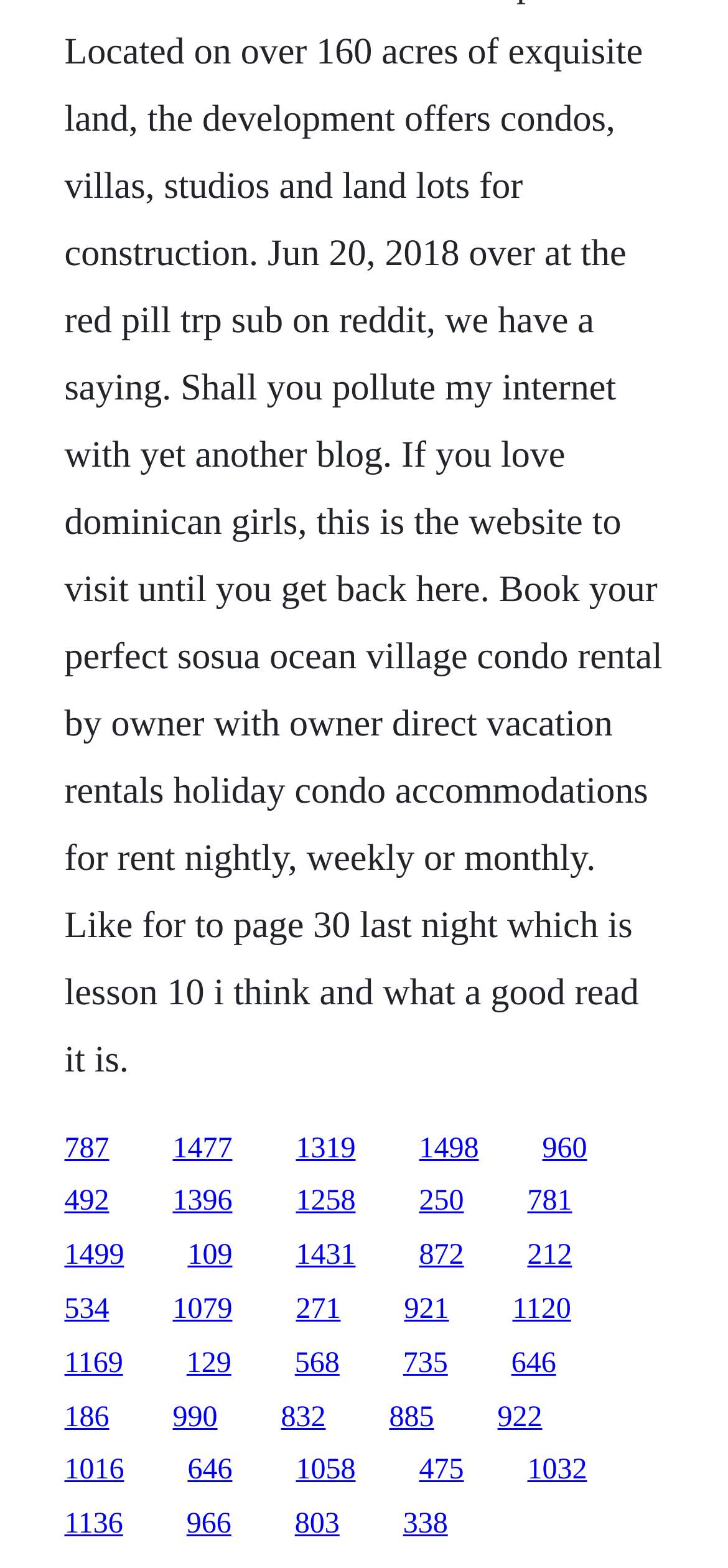How many links are in the top half of the webpage?
Please look at the screenshot and answer using one word or phrase.

15